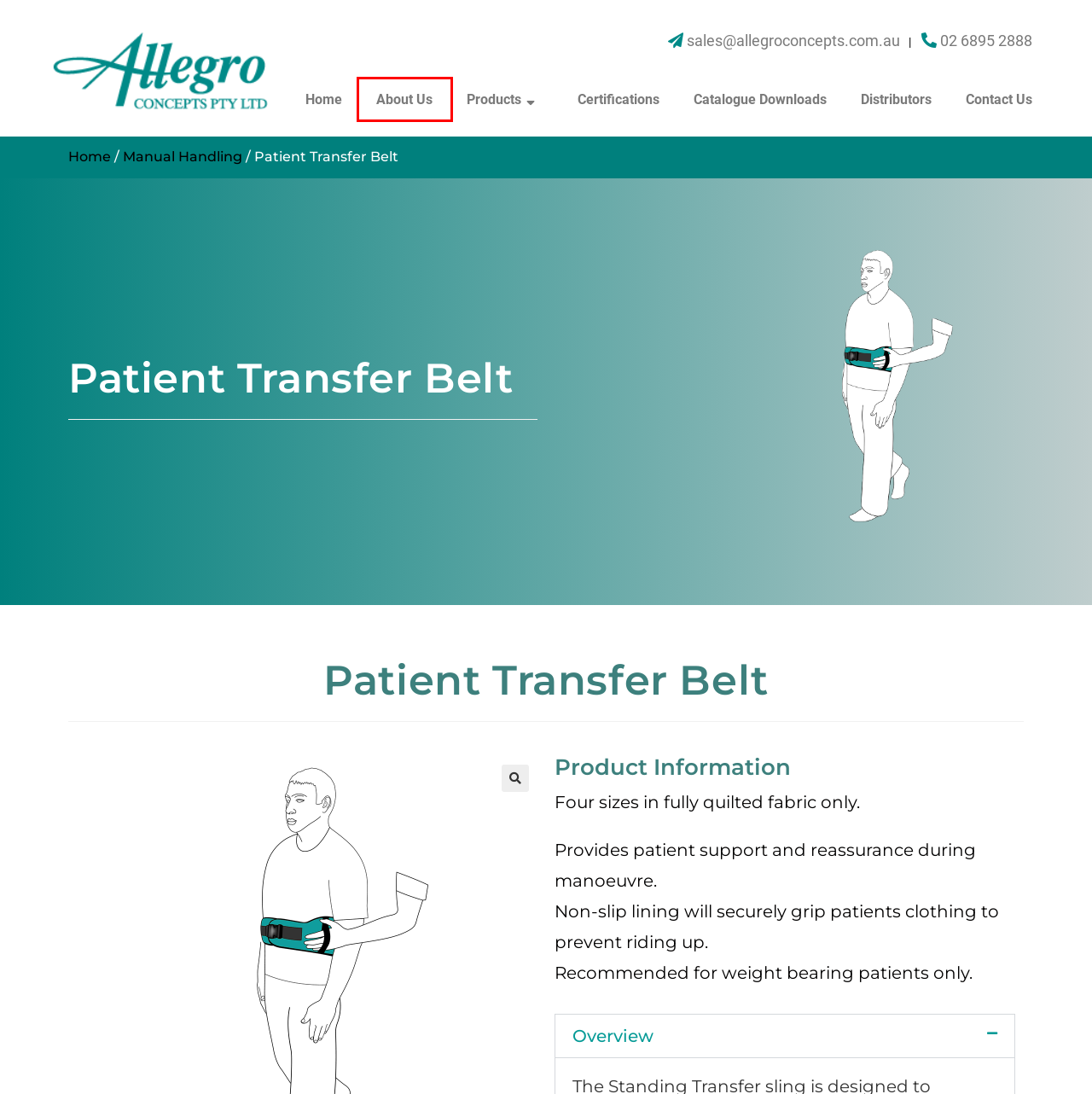You are given a screenshot of a webpage with a red bounding box around an element. Choose the most fitting webpage description for the page that appears after clicking the element within the red bounding box. Here are the candidates:
A. About Us – Allegro Concepts
B. Allegro Concepts
C. Catalogue Downloads – Allegro Concepts
D. Contact US – Allegro Concepts
E. Certifications – Allegro Concepts
F. Products – Allegro Concepts
G. Distributors – Allegro Concepts
H. Manual Handling – Allegro Concepts

A